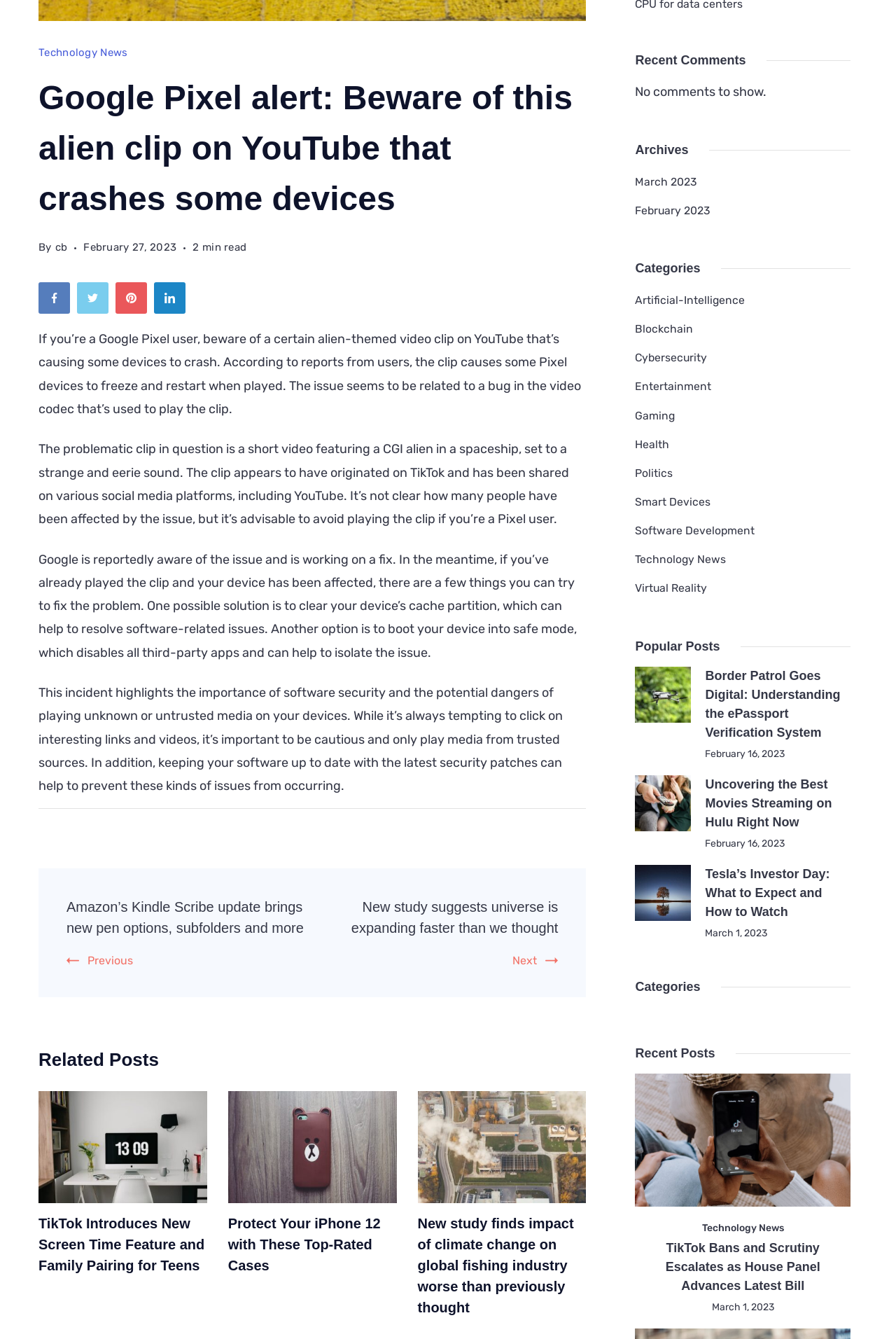Find the bounding box coordinates for the HTML element described in this sentence: "Entertainment". Provide the coordinates as four float numbers between 0 and 1, in the format [left, top, right, bottom].

[0.709, 0.281, 0.794, 0.296]